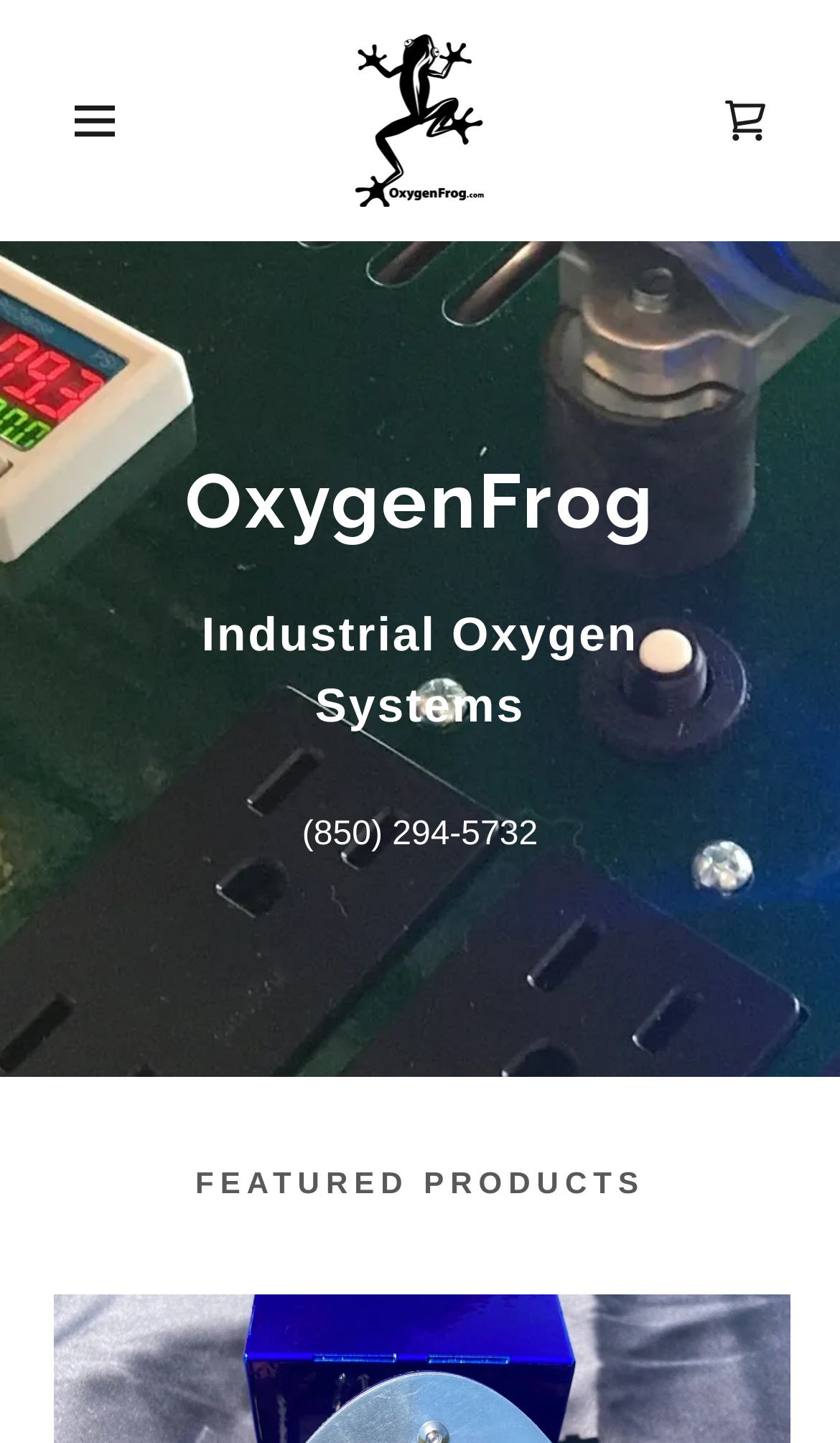Summarize the webpage with intricate details.

The webpage is about OxygenFrog, a company that provides continuous on-demand oxygen concentrator systems for glassblowing. At the top of the page, there is a navigation menu icon, represented by a hamburger button, located at the top-left corner. Next to it, there is a link to the OxygenFrog website, accompanied by an image of the company's logo. On the top-right corner, there is a shopping cart icon.

Below the navigation menu, there is a heading that reads "OxygenFrog" in a prominent font size. Underneath, there is a text that describes the company as "Industrial Oxygen Systems". The company's phone number, (850) 294-5732, is also displayed.

Further down the page, there is a section highlighted as "FEATURED PRODUCTS", which suggests that the page will showcase some of the company's notable products related to oxygen concentrator systems for glassblowing.